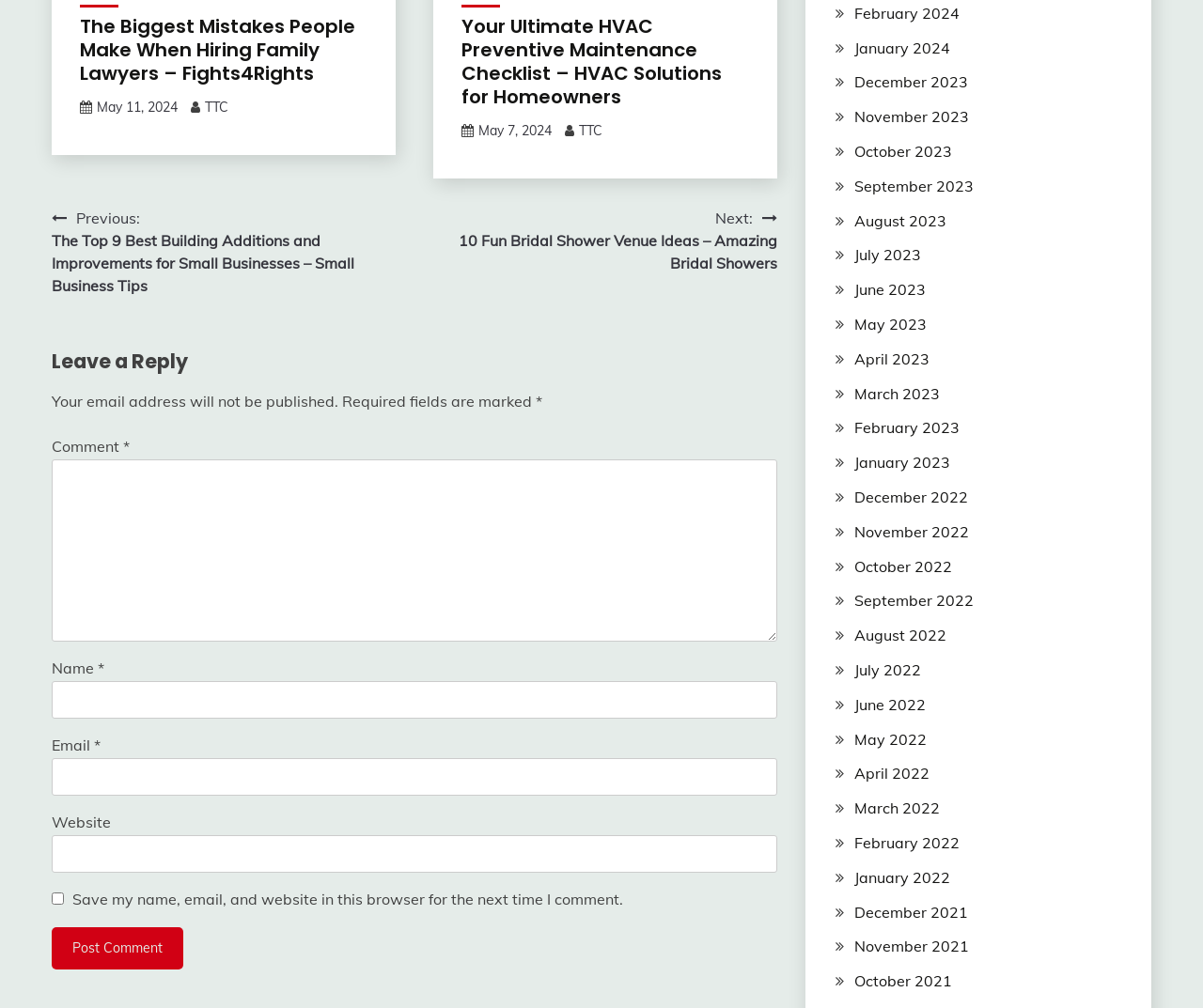Locate the bounding box coordinates of the area that needs to be clicked to fulfill the following instruction: "Learn more about the 'Software development for the fashion industry' project". The coordinates should be in the format of four float numbers between 0 and 1, namely [left, top, right, bottom].

None